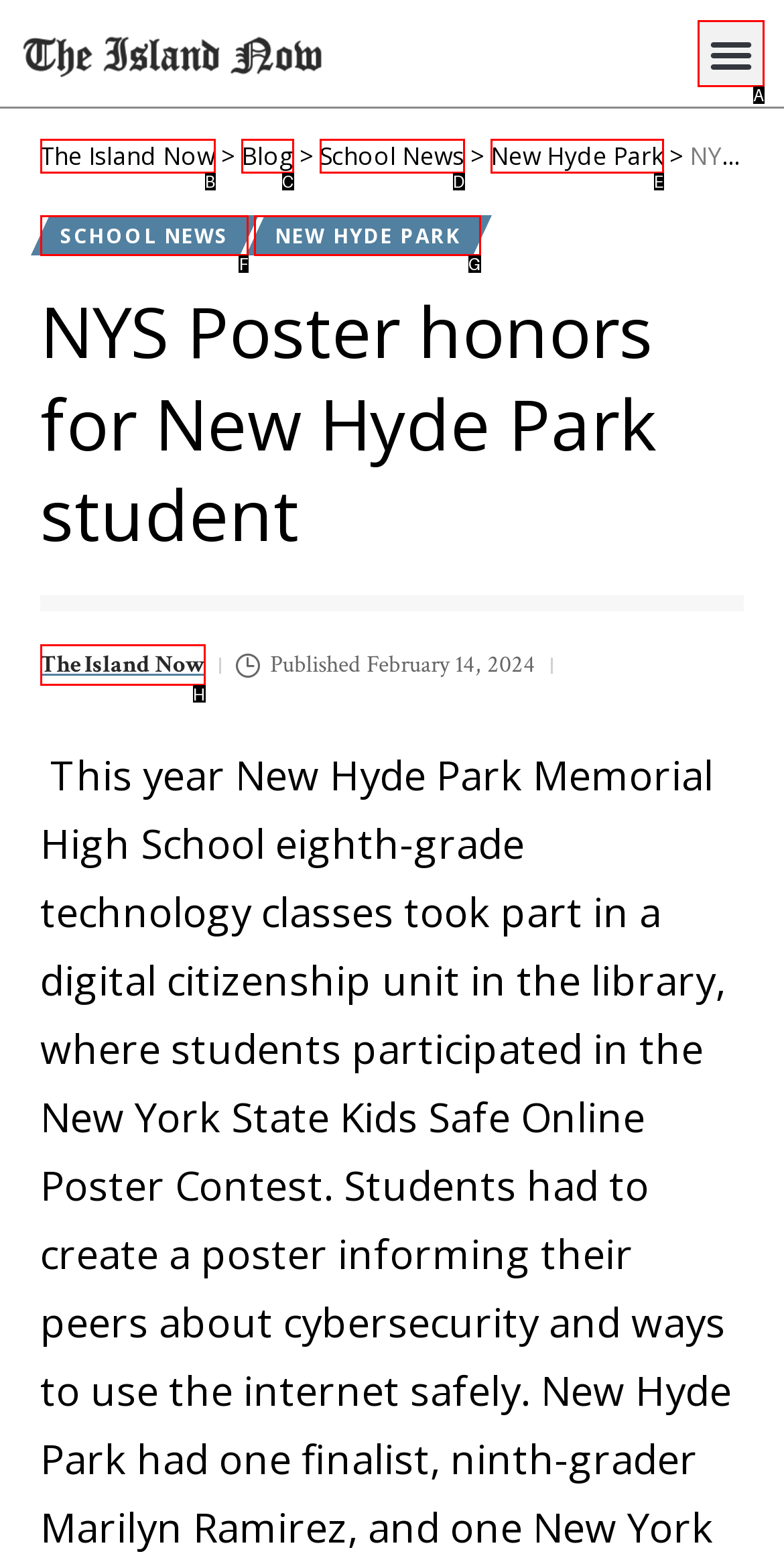Determine the HTML element that best aligns with the description: Menu
Answer with the appropriate letter from the listed options.

A